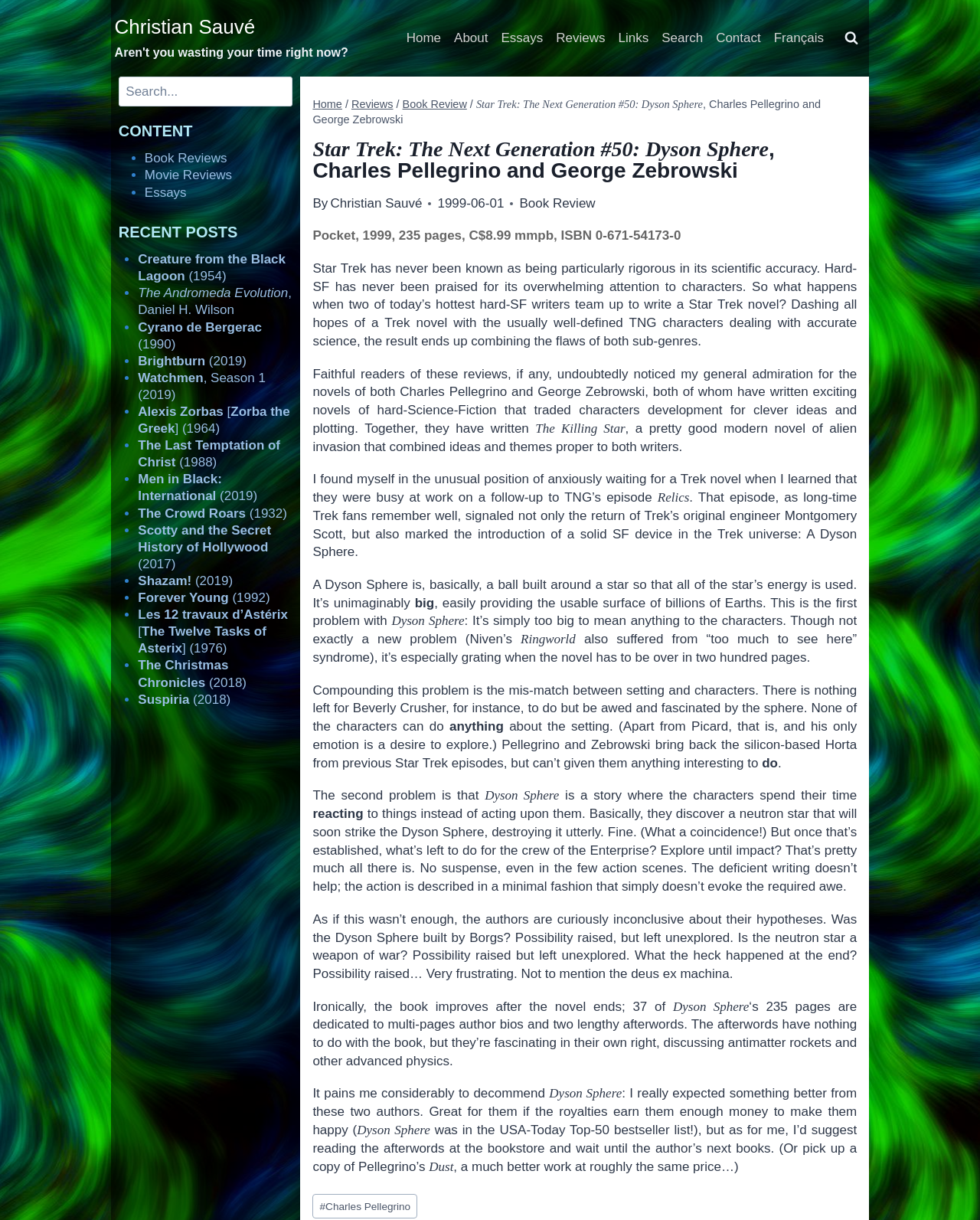Please indicate the bounding box coordinates for the clickable area to complete the following task: "Search for something". The coordinates should be specified as four float numbers between 0 and 1, i.e., [left, top, right, bottom].

[0.121, 0.063, 0.299, 0.088]